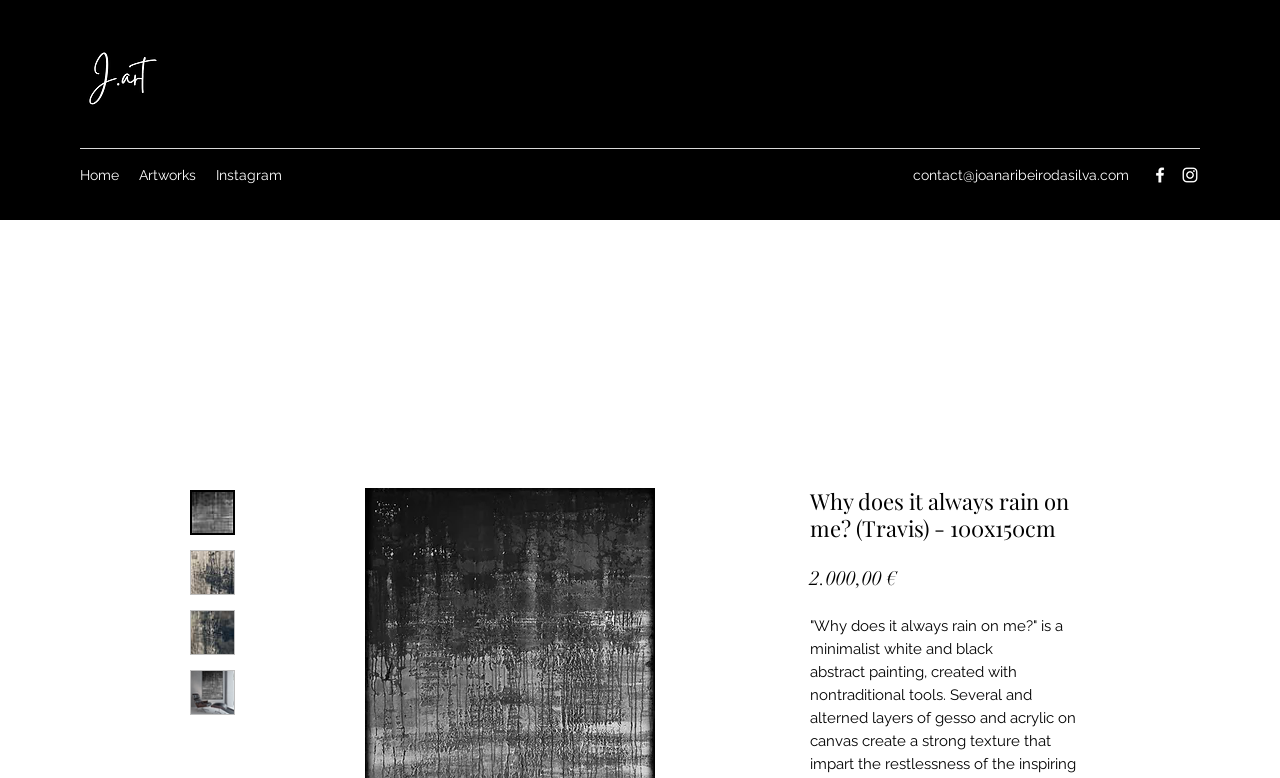How many social media links are there?
Refer to the screenshot and deliver a thorough answer to the question presented.

There are two social media links, Facebook and Instagram, which can be found in the list element with the text 'Social Bar'.